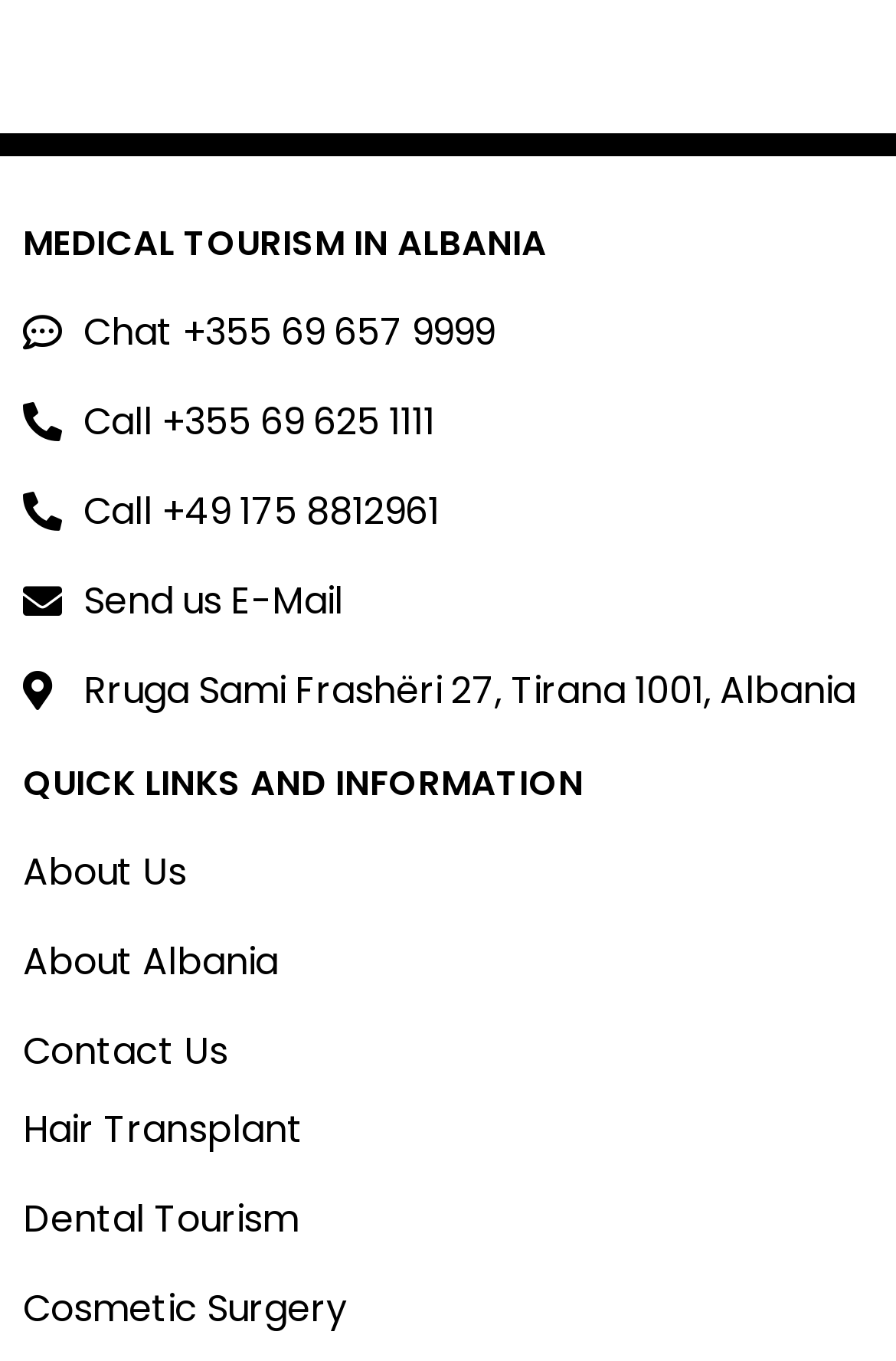Please identify the bounding box coordinates of the element's region that needs to be clicked to fulfill the following instruction: "Contact the medical tourism company via phone". The bounding box coordinates should consist of four float numbers between 0 and 1, i.e., [left, top, right, bottom].

[0.026, 0.224, 0.974, 0.265]